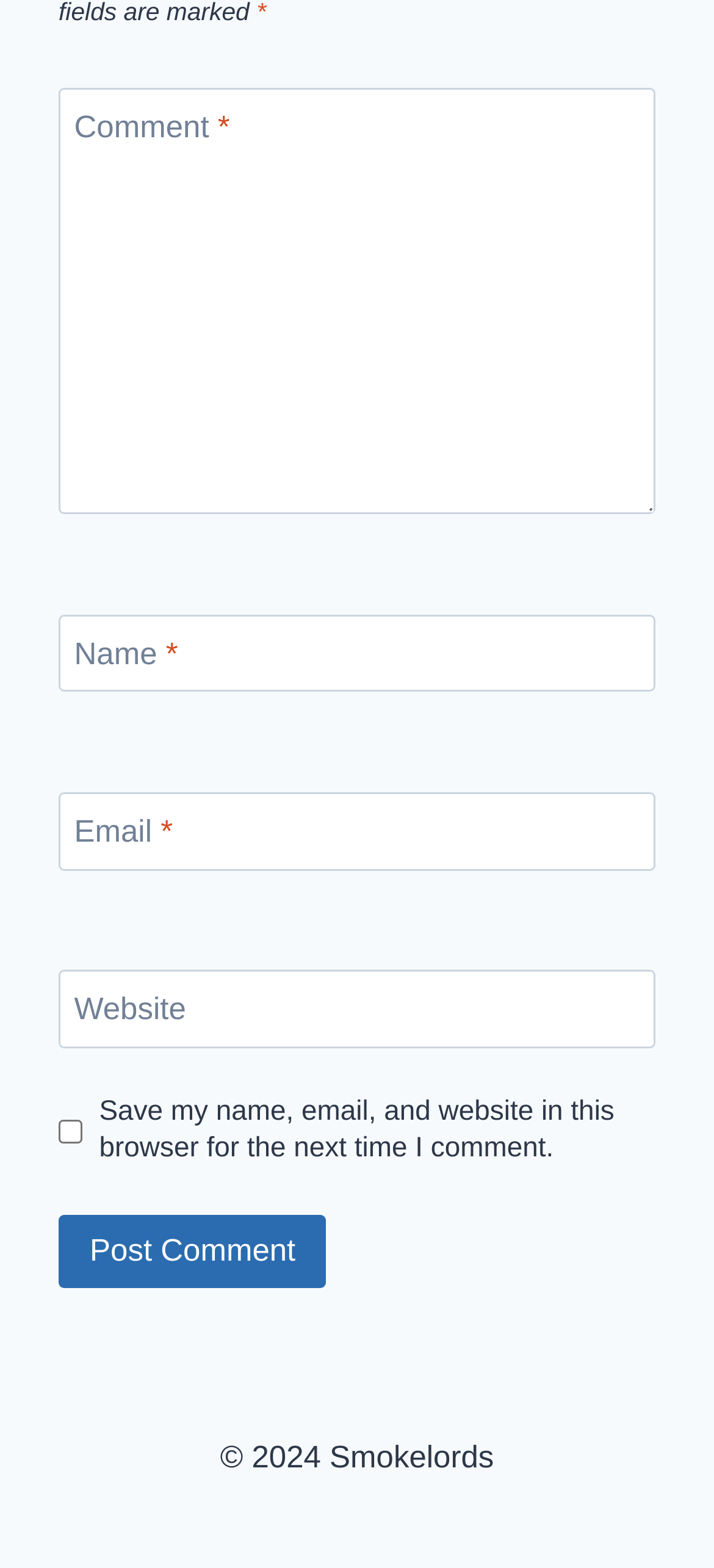What is the button at the bottom of the form for?
Look at the image and respond with a single word or a short phrase.

Post Comment